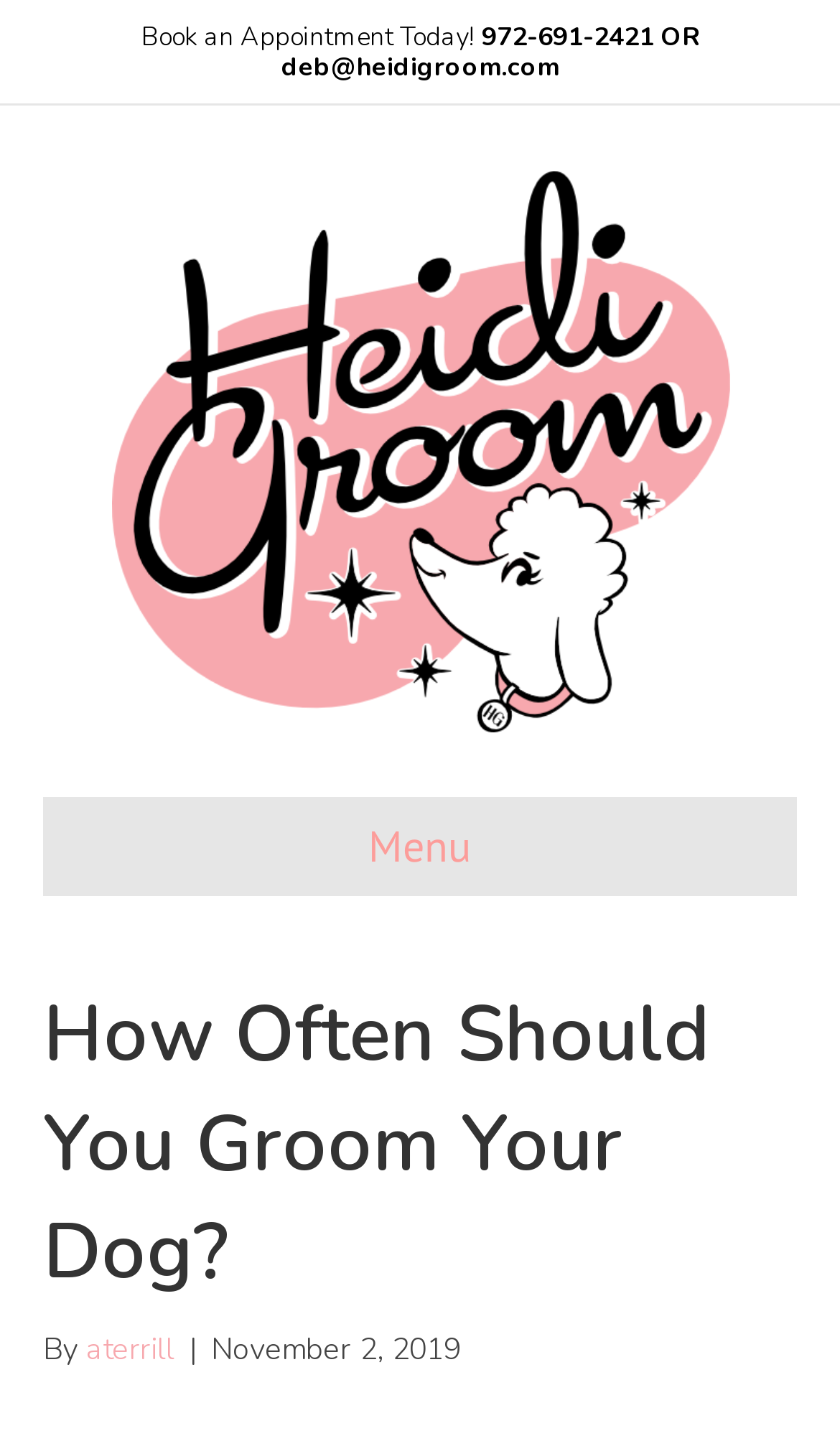What is the phone number to book an appointment?
Refer to the image and offer an in-depth and detailed answer to the question.

I found the phone number by looking at the top section of the webpage, where it says 'Book an Appointment Today!' followed by the phone number '972-691-2421 OR'.